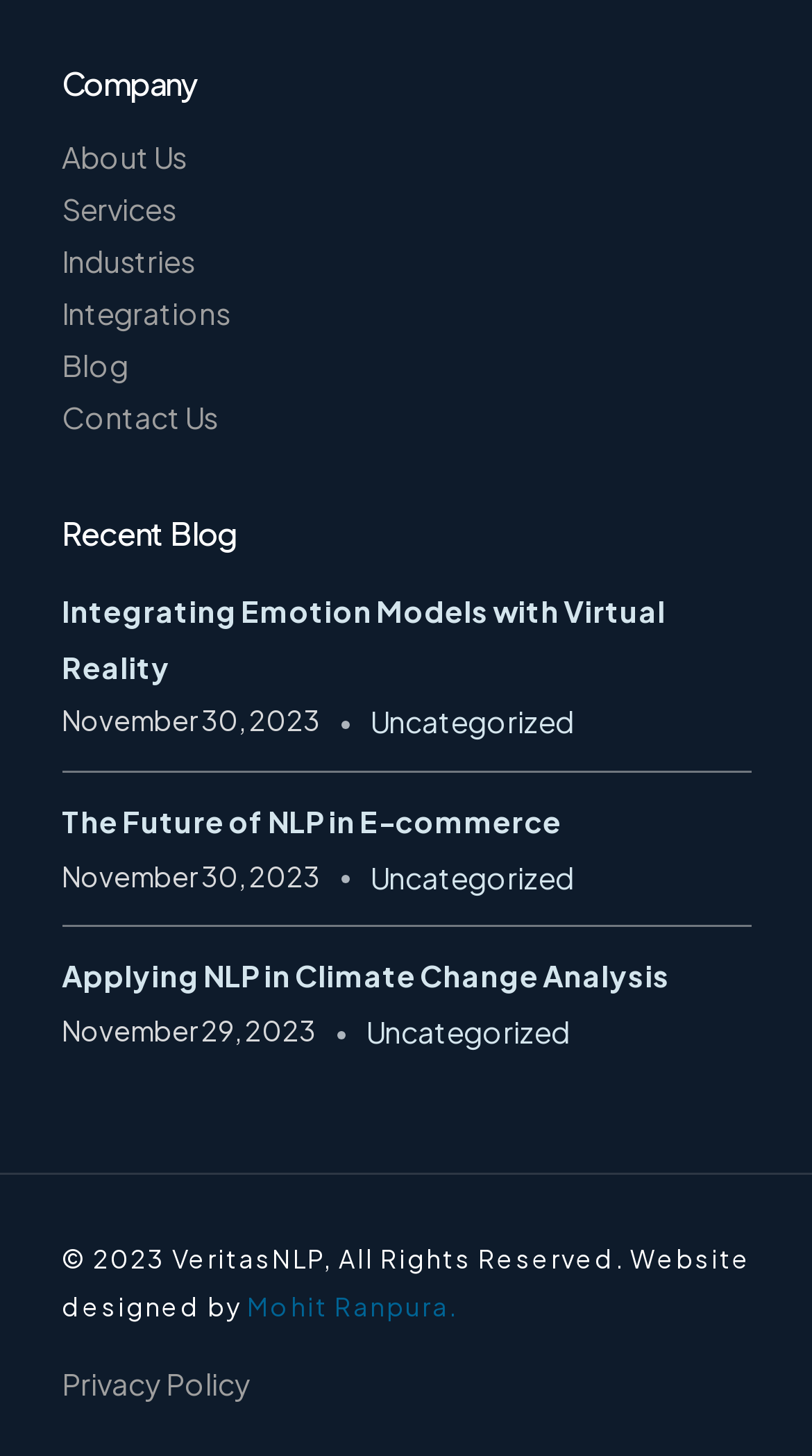Reply to the question with a brief word or phrase: What is the topic of the first blog post?

Emotion Models with Virtual Reality